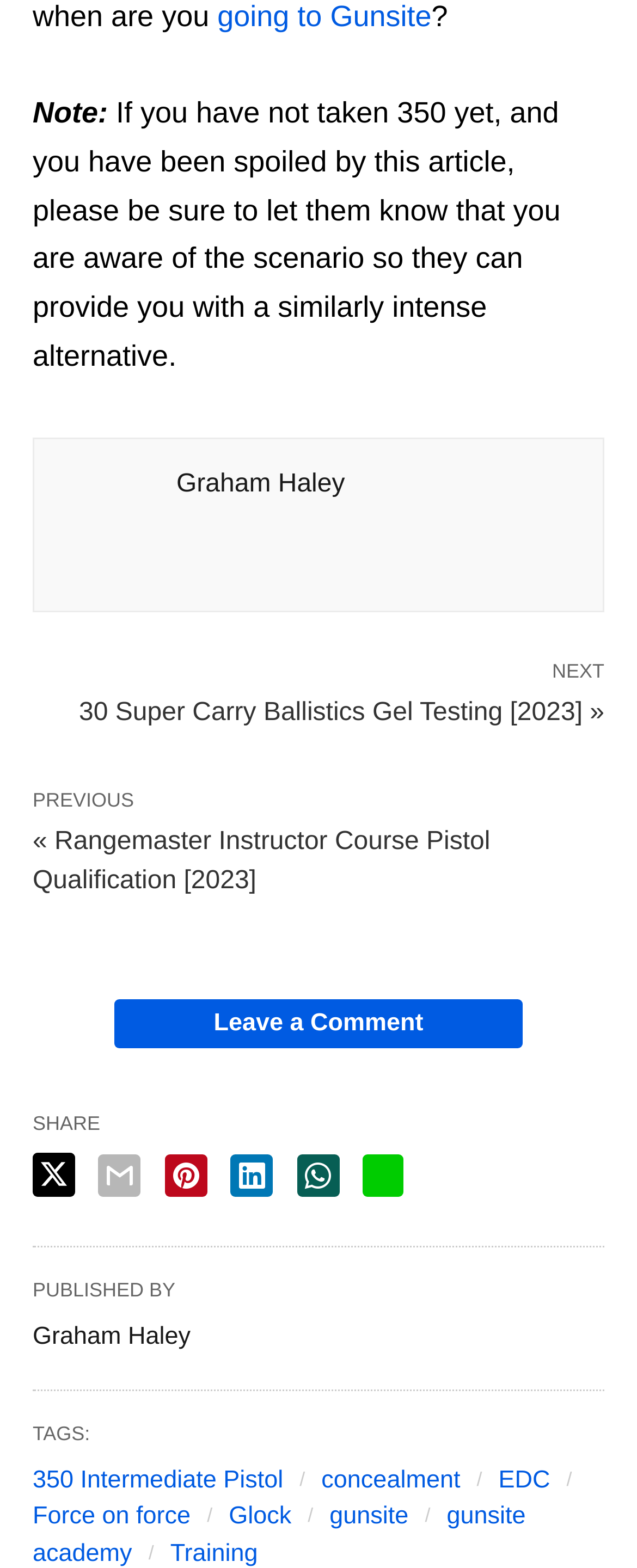Please determine the bounding box coordinates of the clickable area required to carry out the following instruction: "Click on the link to Training". The coordinates must be four float numbers between 0 and 1, represented as [left, top, right, bottom].

[0.267, 0.982, 0.405, 0.999]